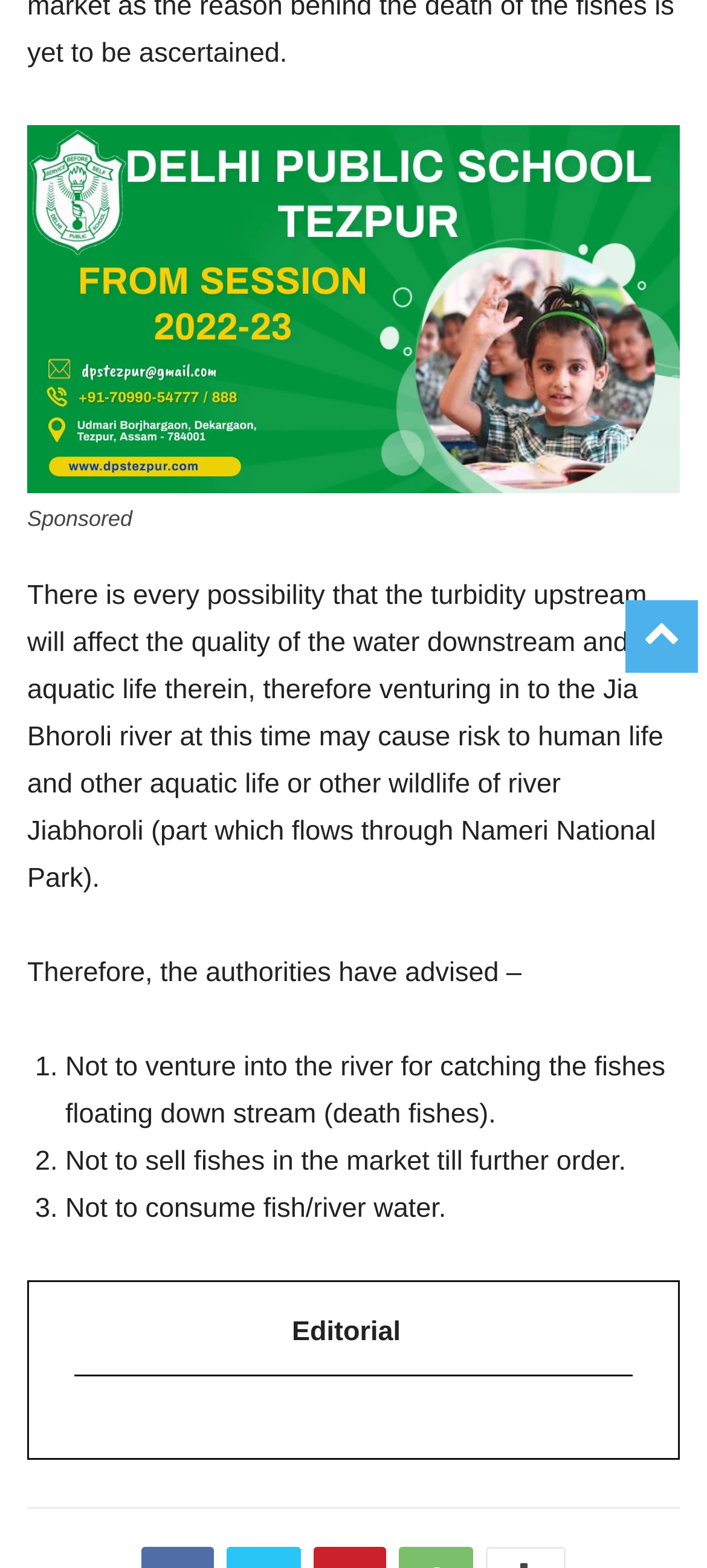How many social media links are in the footer?
Answer briefly with a single word or phrase based on the image.

5